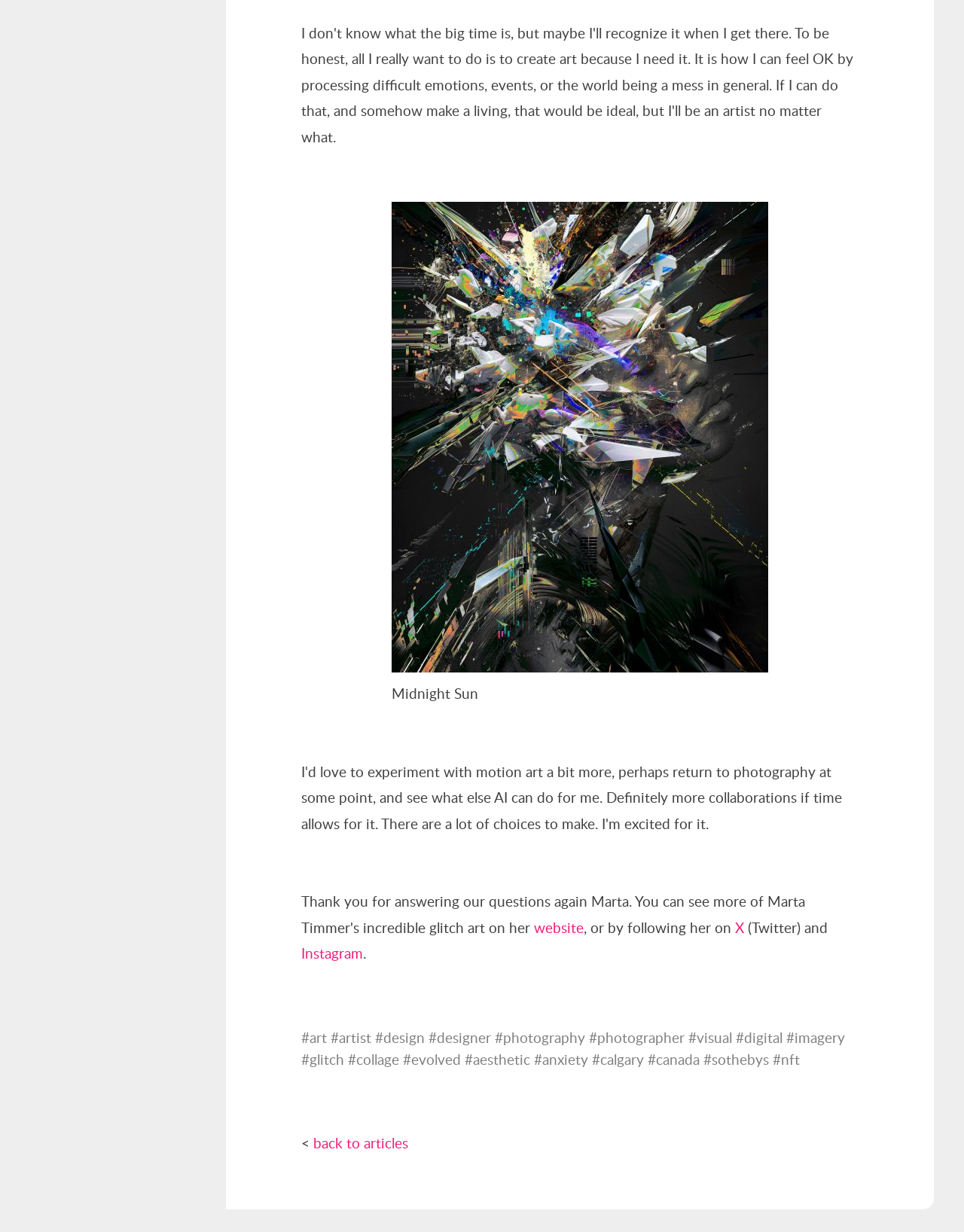Utilize the details in the image to thoroughly answer the following question: How many social media platforms are mentioned?

The webpage mentions two social media platforms, Twitter and Instagram, which are linked through the elements with texts 'X' and 'Instagram' at coordinates [0.762, 0.744, 0.772, 0.761] and [0.312, 0.765, 0.377, 0.782] respectively.